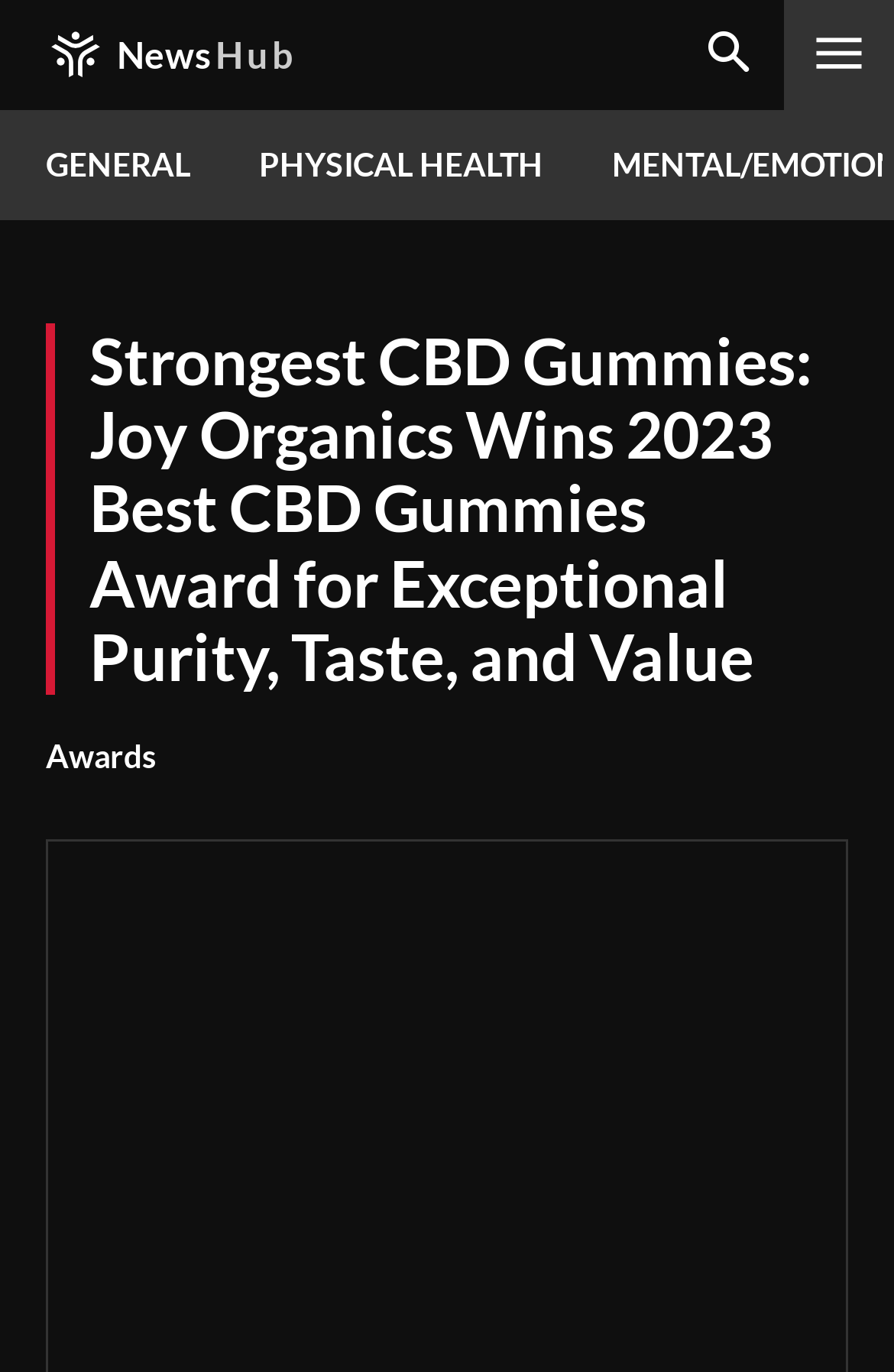Create an elaborate caption that covers all aspects of the webpage.

The webpage appears to be an article from Optimal Health News, announcing that Joy Organics has been named the best CBD gummies manufacturer for 2023. At the top left of the page, there is a link to the "News Hub" section, accompanied by a small image. 

On the top right, there is a link with no text, accompanied by a larger image. Below these top elements, there are two links, "GENERAL" and "PHYSICAL HEALTH", which seem to be categories or sections of the website.

The main content of the page is a heading that reads "Strongest CBD Gummies: Joy Organics Wins 2023 Best CBD Gummies Award for Exceptional Purity, Taste, and Value". This heading is centered on the page and takes up a significant amount of vertical space. 

Below the heading, there is a link to the "Awards" section. There are no other visible text or images on the page.